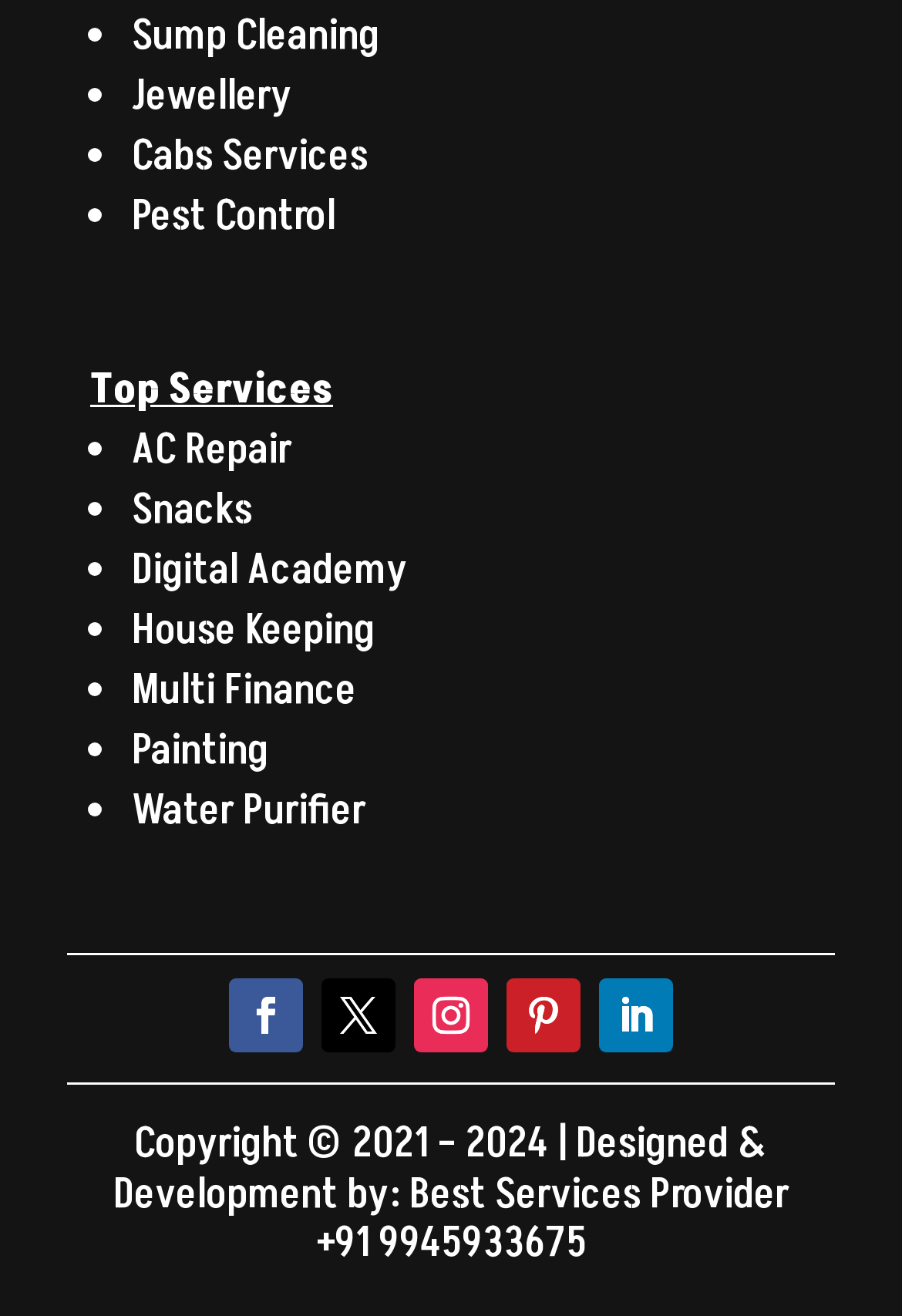Please locate the bounding box coordinates of the element's region that needs to be clicked to follow the instruction: "Click on Jewellery". The bounding box coordinates should be provided as four float numbers between 0 and 1, i.e., [left, top, right, bottom].

[0.146, 0.051, 0.323, 0.095]